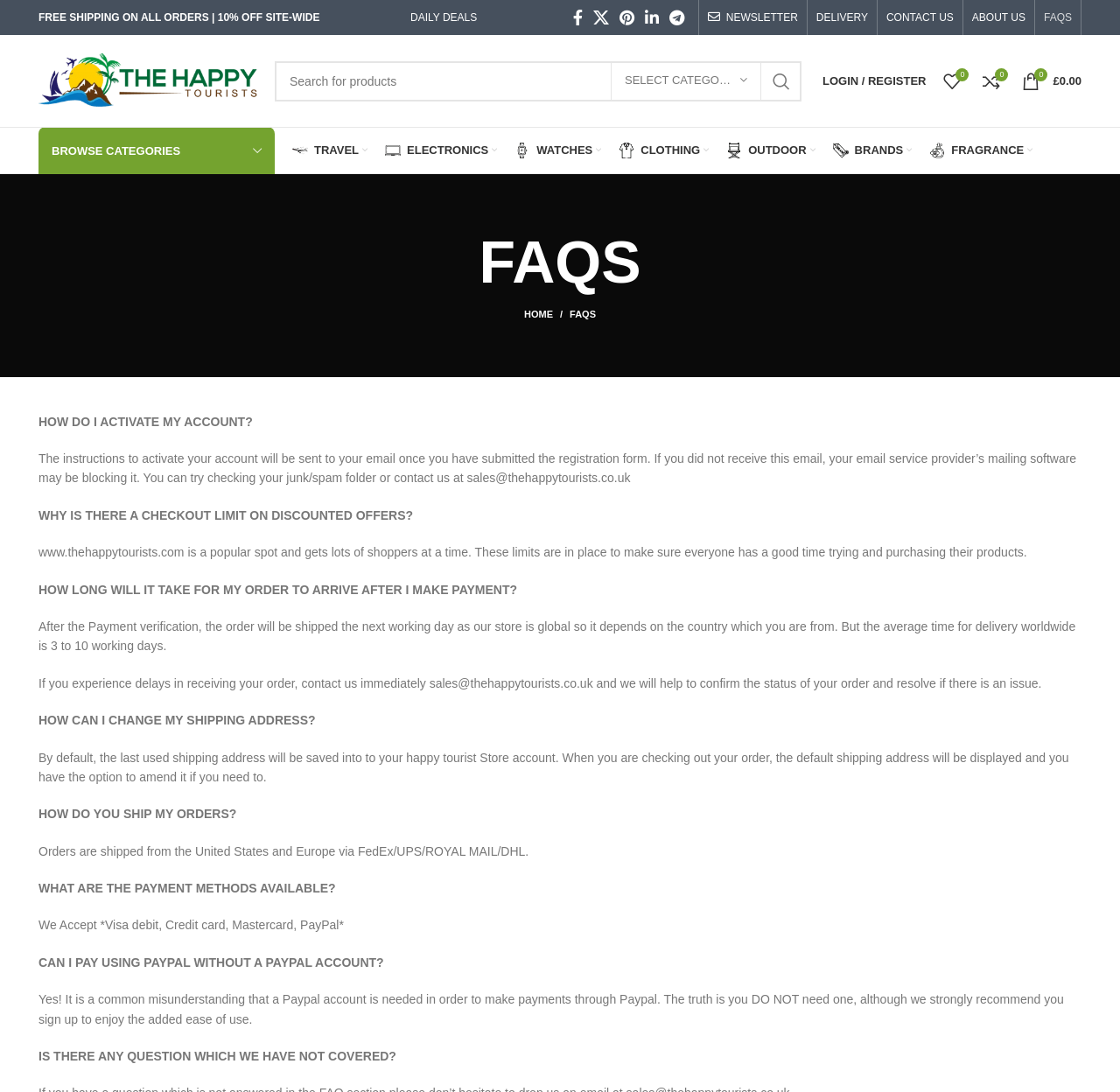Analyze the image and answer the question with as much detail as possible: 
How many social media links are there?

I counted the social media links by looking at the links with the text 'Facebook social link', 'X social link', 'Pinterest social link', 'Linkedin social link', and 'Telegram social link'.